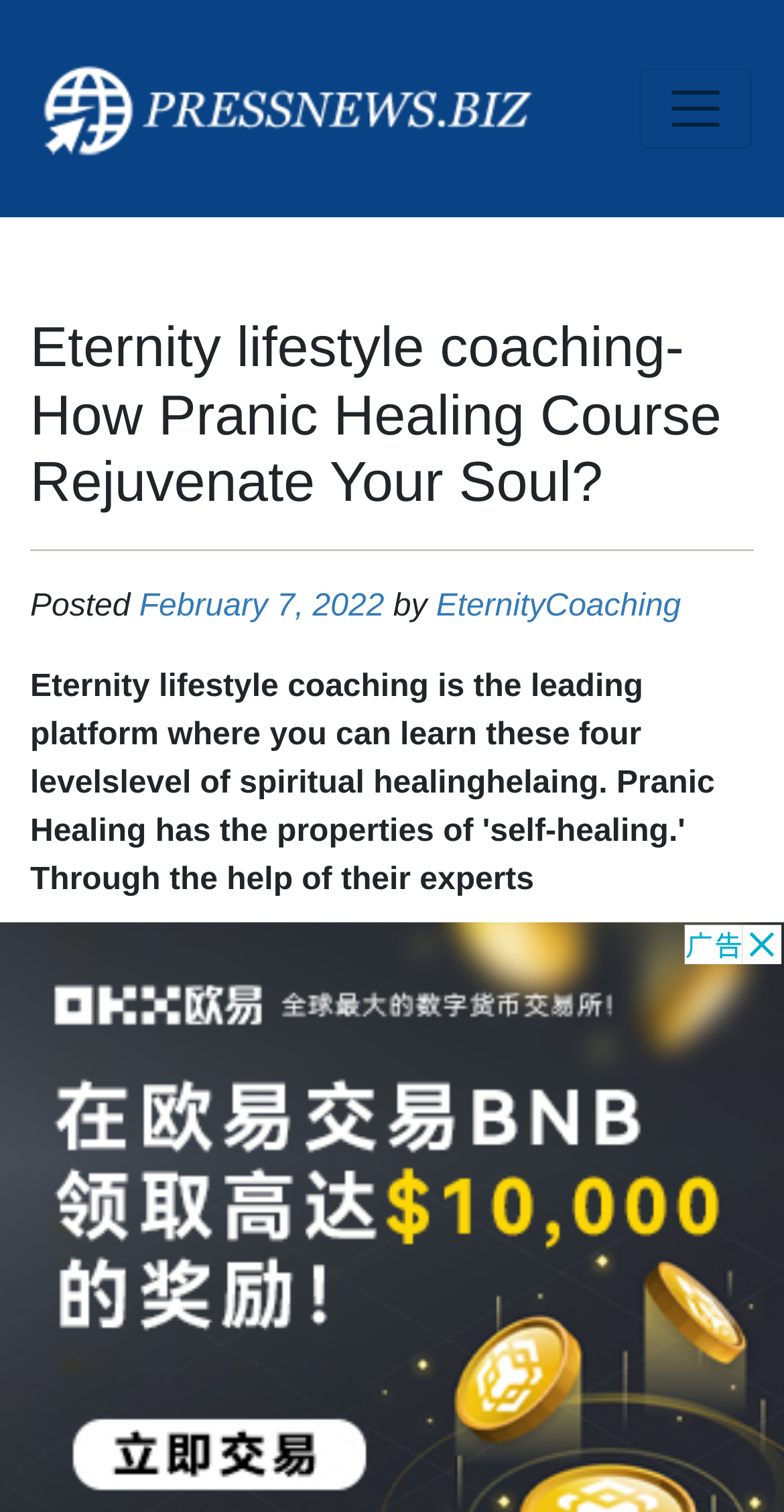What is the purpose of the Pranic Healing Course?
Look at the image and provide a short answer using one word or a phrase.

To rejuvenate your soul